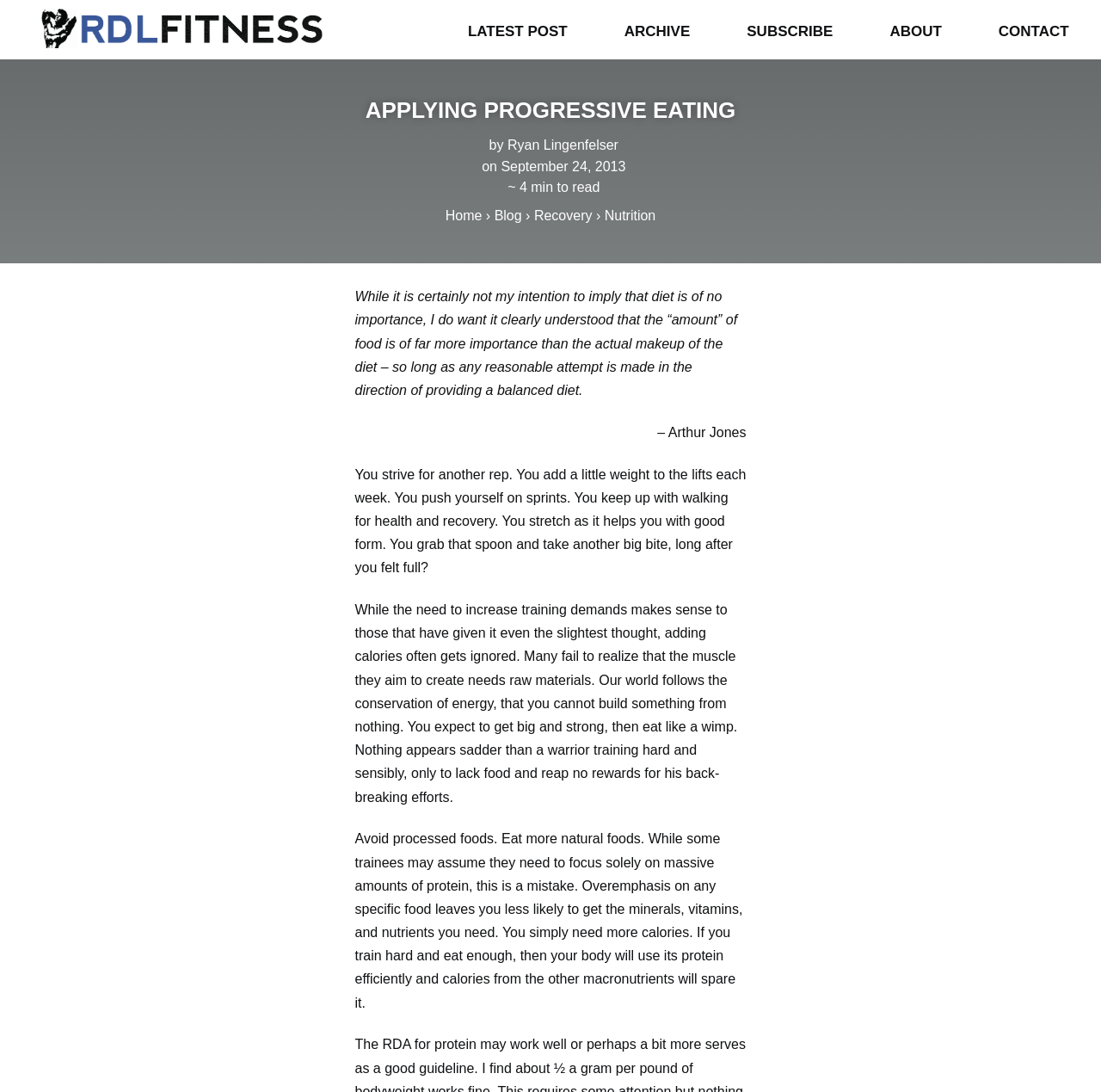Could you specify the bounding box coordinates for the clickable section to complete the following instruction: "Visit the 'Blog' page"?

[0.449, 0.191, 0.474, 0.204]